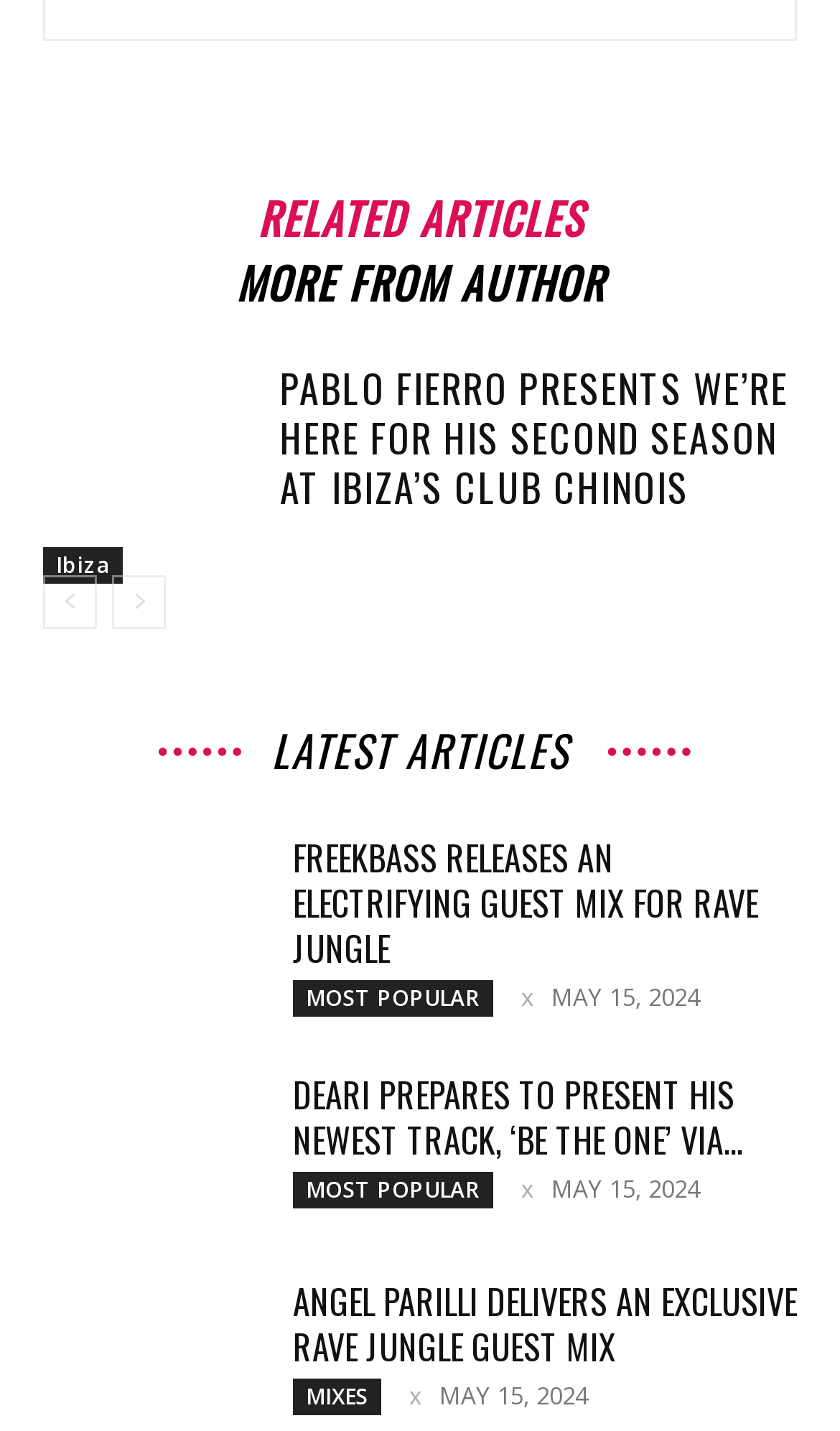Identify the bounding box coordinates of the clickable region to carry out the given instruction: "Enter your name".

None